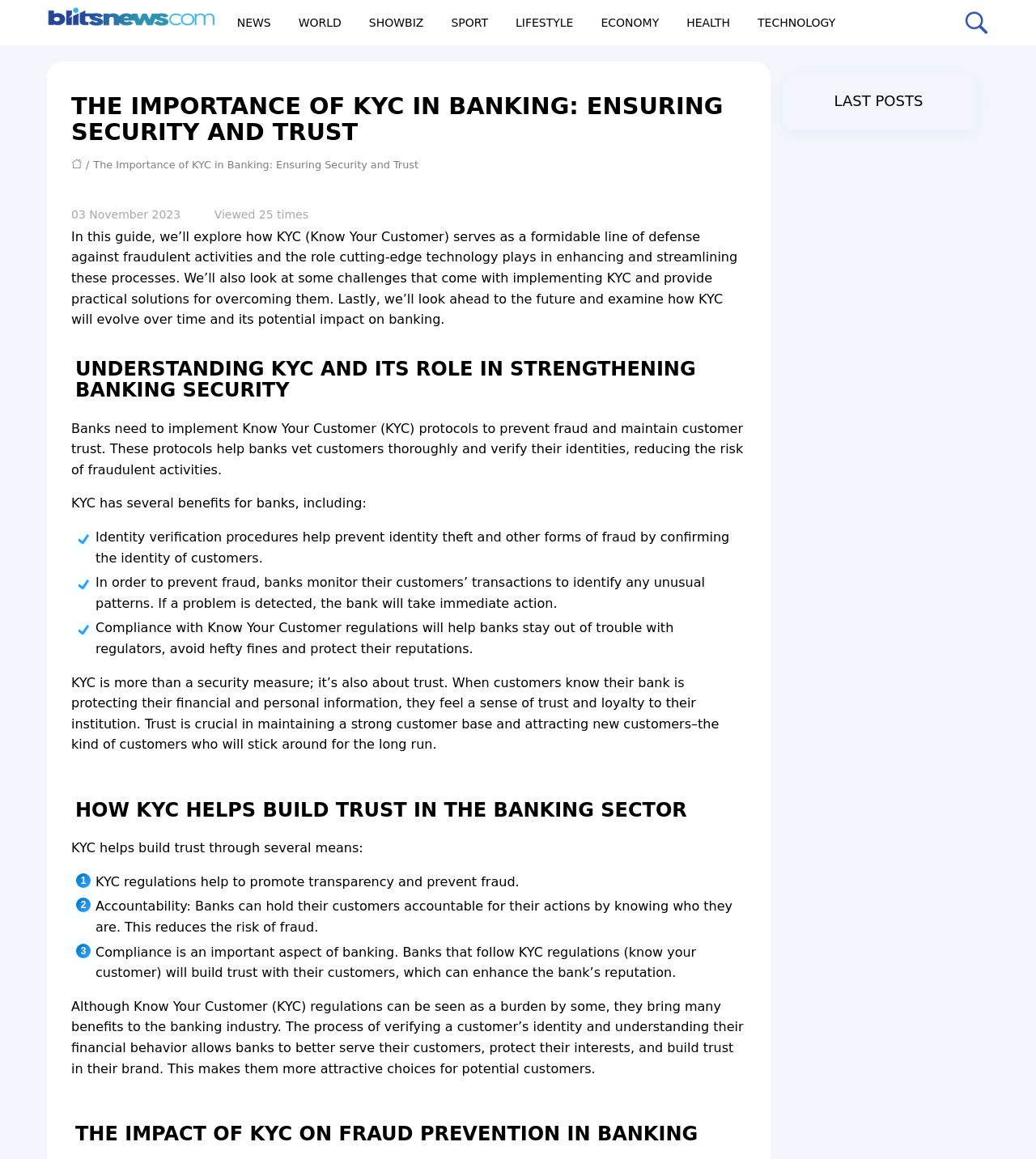Find the bounding box coordinates for the area that should be clicked to accomplish the instruction: "Click the TECHNOLOGY link".

[0.718, 0.006, 0.82, 0.034]